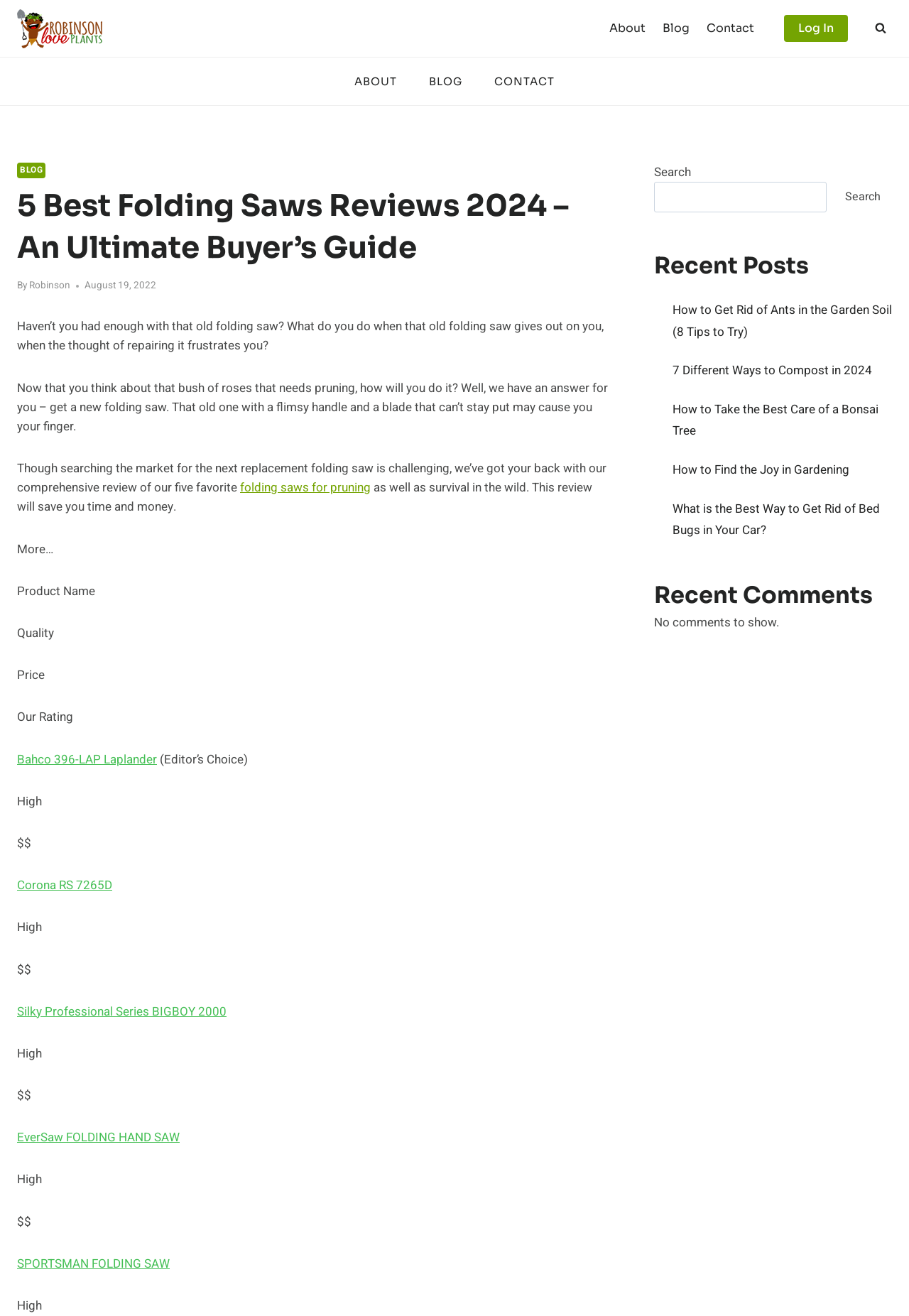What is the author's name?
Use the information from the screenshot to give a comprehensive response to the question.

The webpage mentions the author's name, Robinson, in the header section, indicating that Robinson is the author of the article or review.